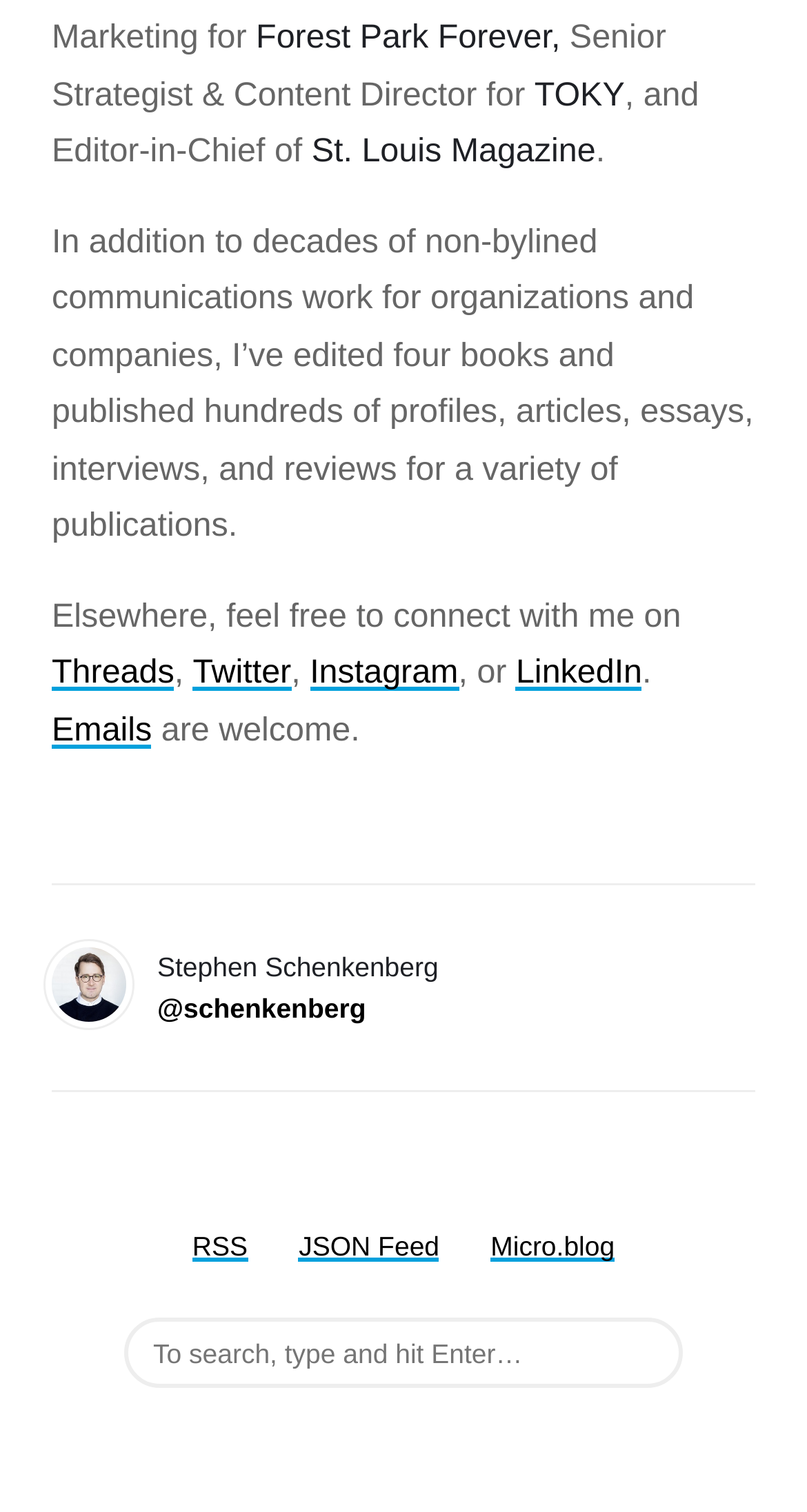What is the name of the person described on this webpage?
Kindly give a detailed and elaborate answer to the question.

The webpage has a link with the text 'Stephen Schenkenberg' which suggests that the person being described is Stephen Schenkenberg.